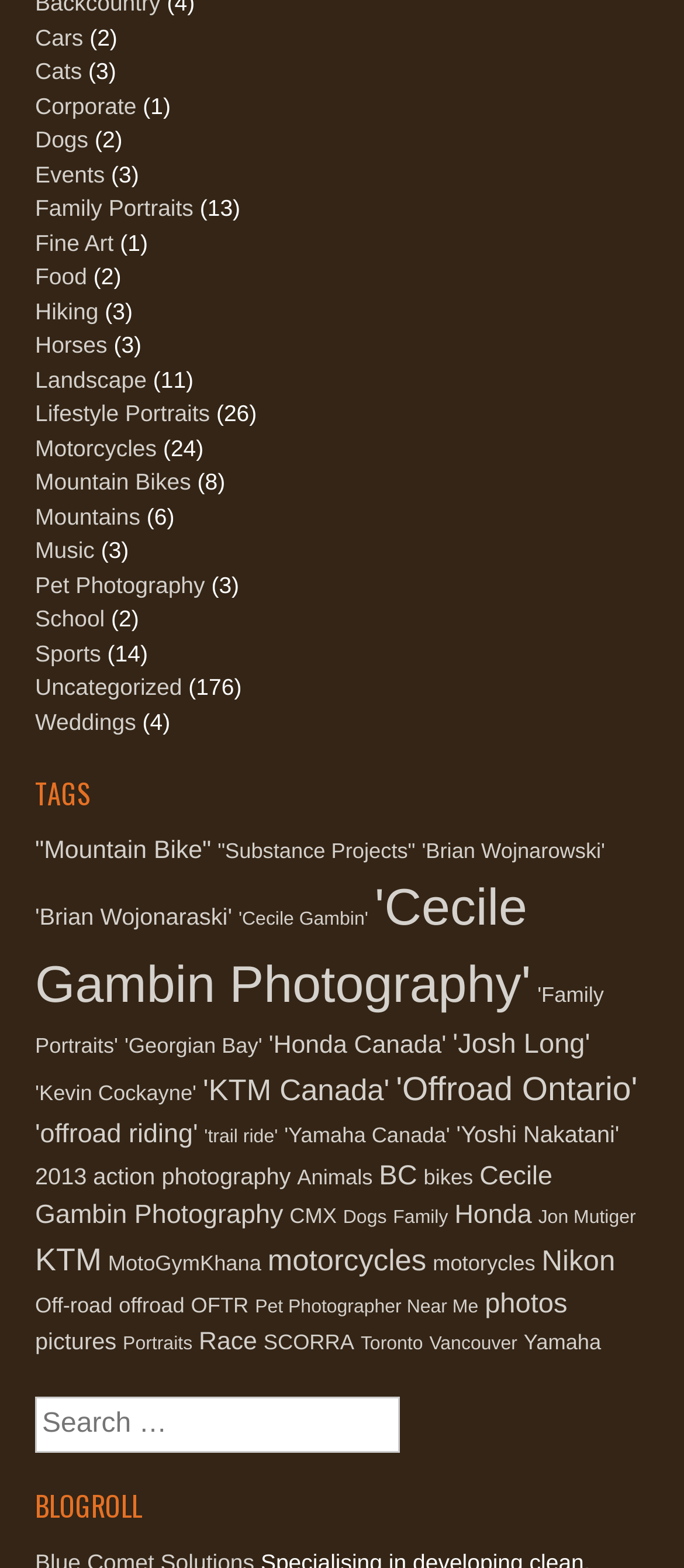Calculate the bounding box coordinates of the UI element given the description: "'Offroad Ontario'".

[0.579, 0.683, 0.932, 0.707]